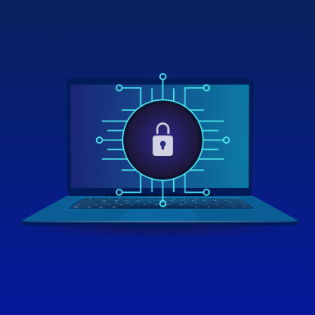What is at the center of the laptop's screen?
Look at the image and answer the question with a single word or phrase.

A graphic representation of a lock